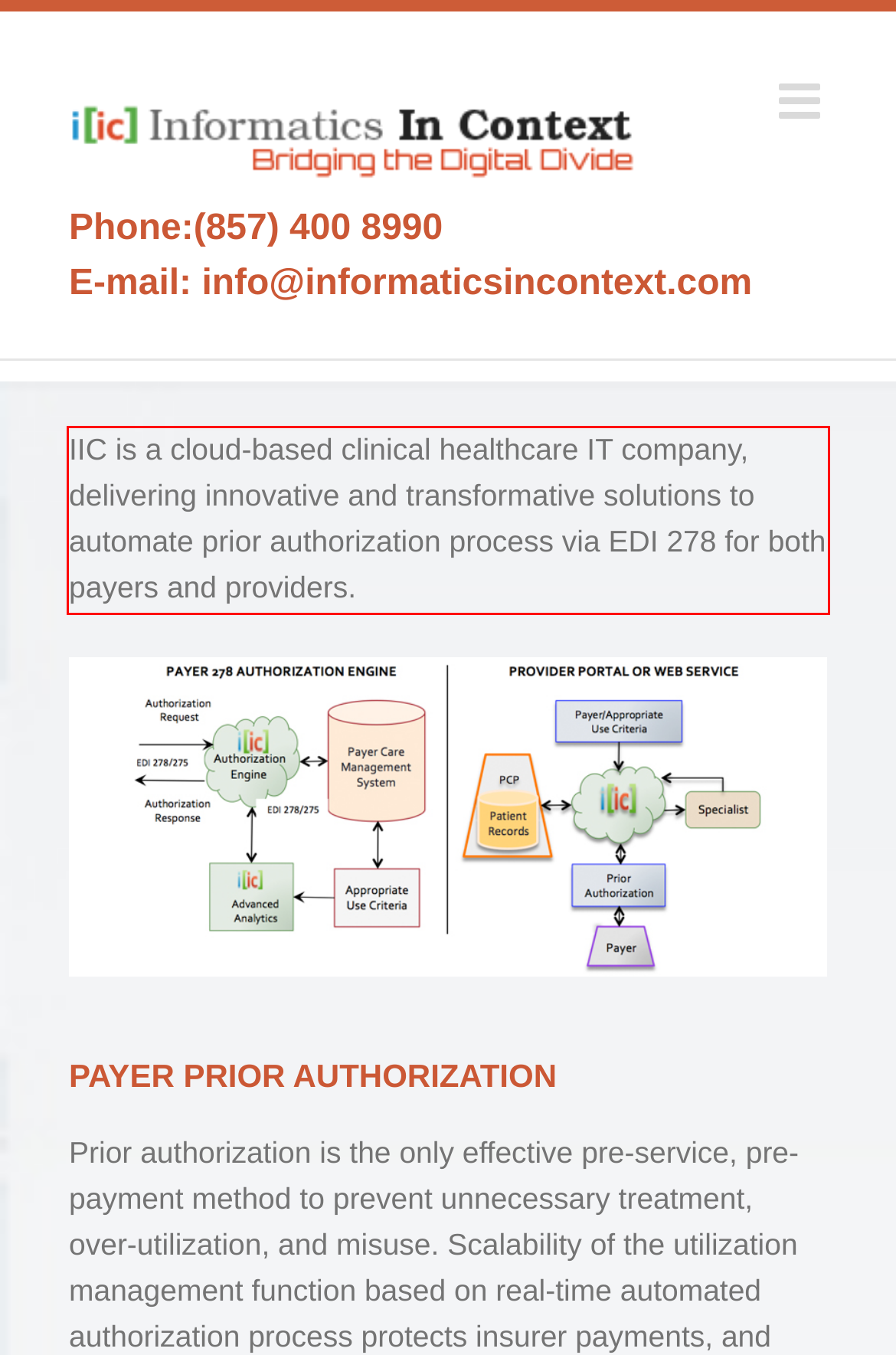Using the provided screenshot of a webpage, recognize and generate the text found within the red rectangle bounding box.

IIC is a cloud-based clinical healthcare IT company, delivering innovative and transformative solutions to automate prior authorization process via EDI 278 for both payers and providers.